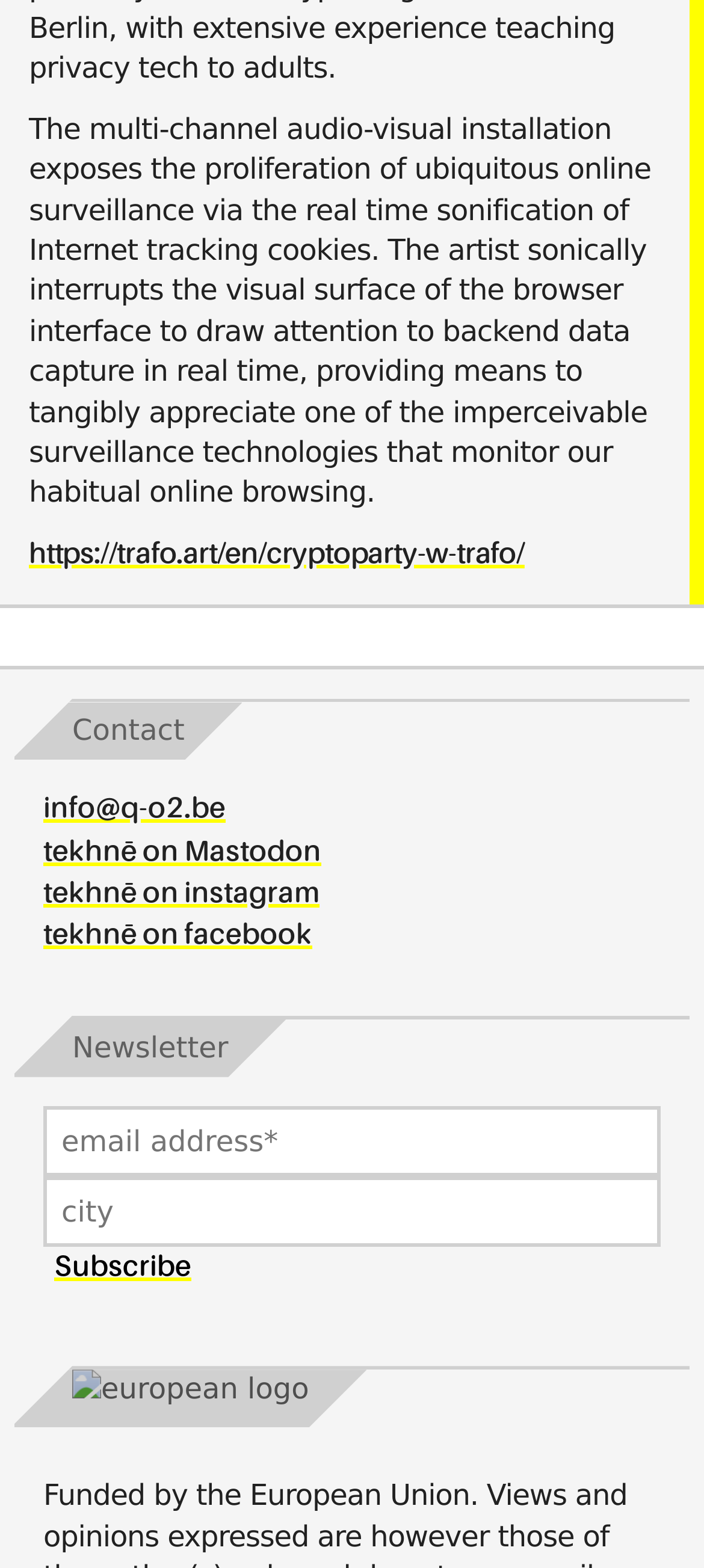Pinpoint the bounding box coordinates of the clickable area necessary to execute the following instruction: "Enter your email address". The coordinates should be given as four float numbers between 0 and 1, namely [left, top, right, bottom].

[0.062, 0.705, 0.938, 0.75]